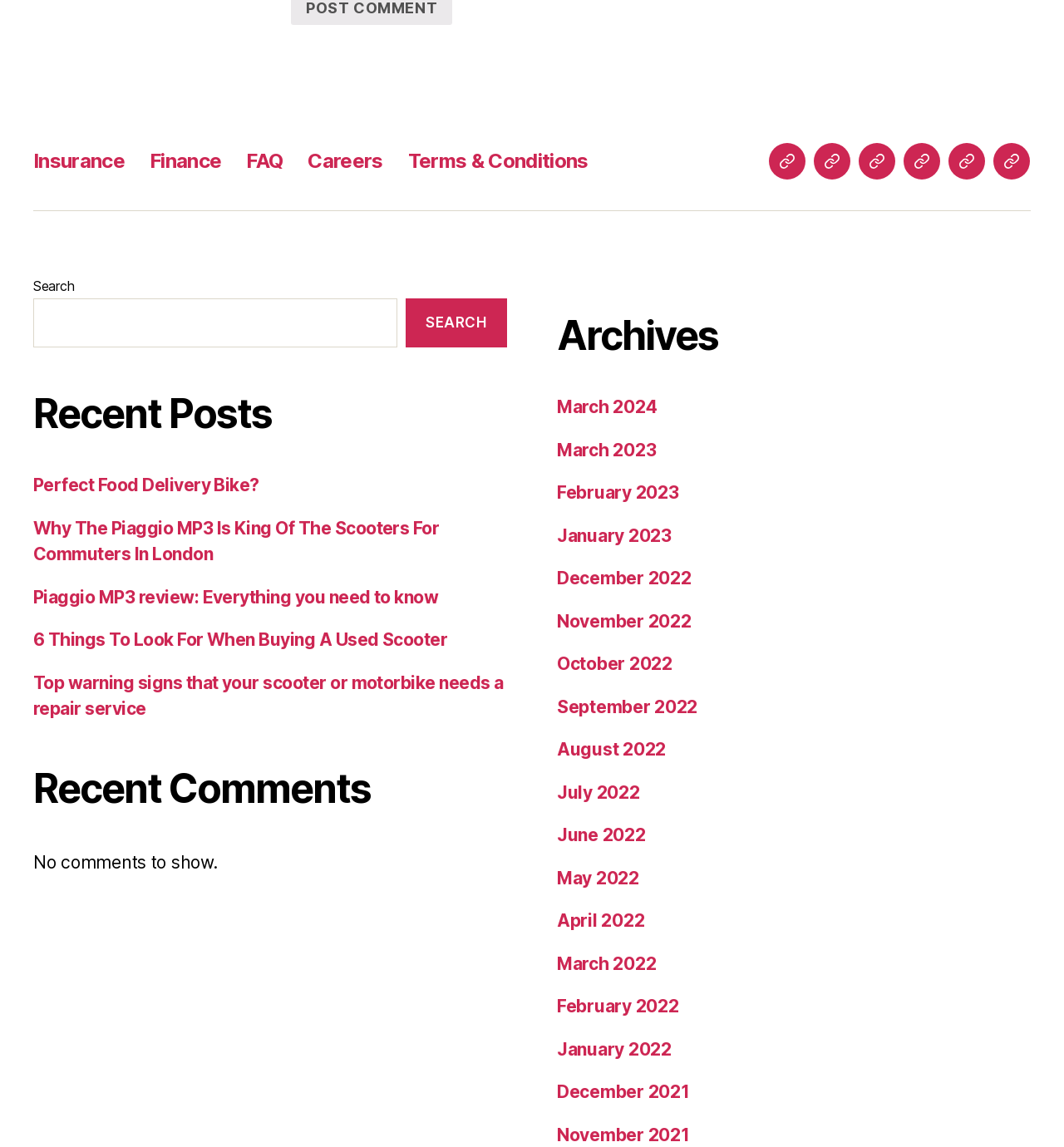Identify the bounding box for the given UI element using the description provided. Coordinates should be in the format (top-left x, top-left y, bottom-right x, bottom-right y) and must be between 0 and 1. Here is the description: Perfect Food Delivery Bike?

[0.031, 0.414, 0.244, 0.432]